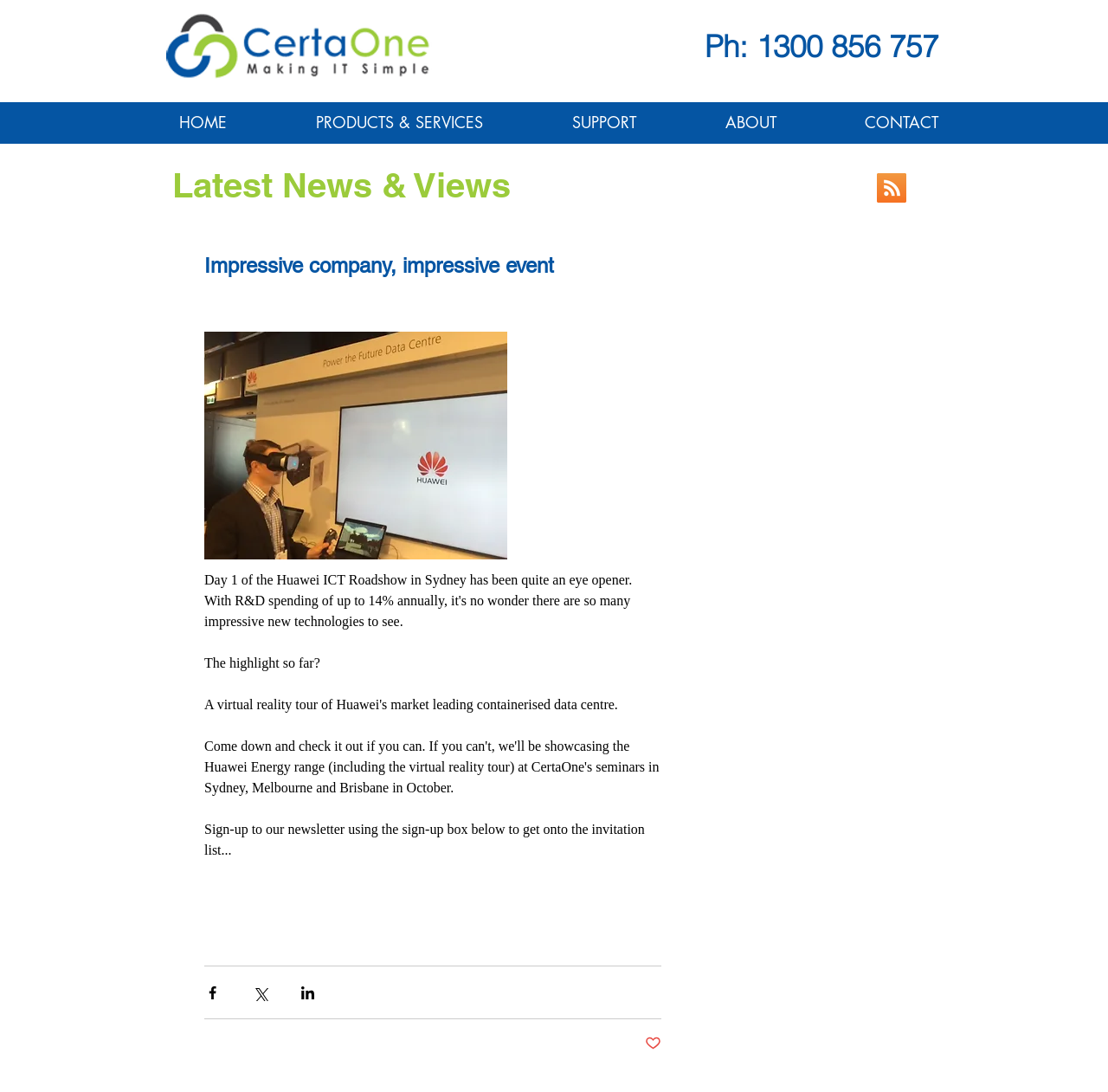What is the purpose of the sign-up box?
Answer the question with a thorough and detailed explanation.

The sign-up box is available below the article, and its purpose is to allow users to sign up to get onto the invitation list, as indicated by the text 'Sign-up to our newsletter using the sign-up box below to get onto the invitation list...'.